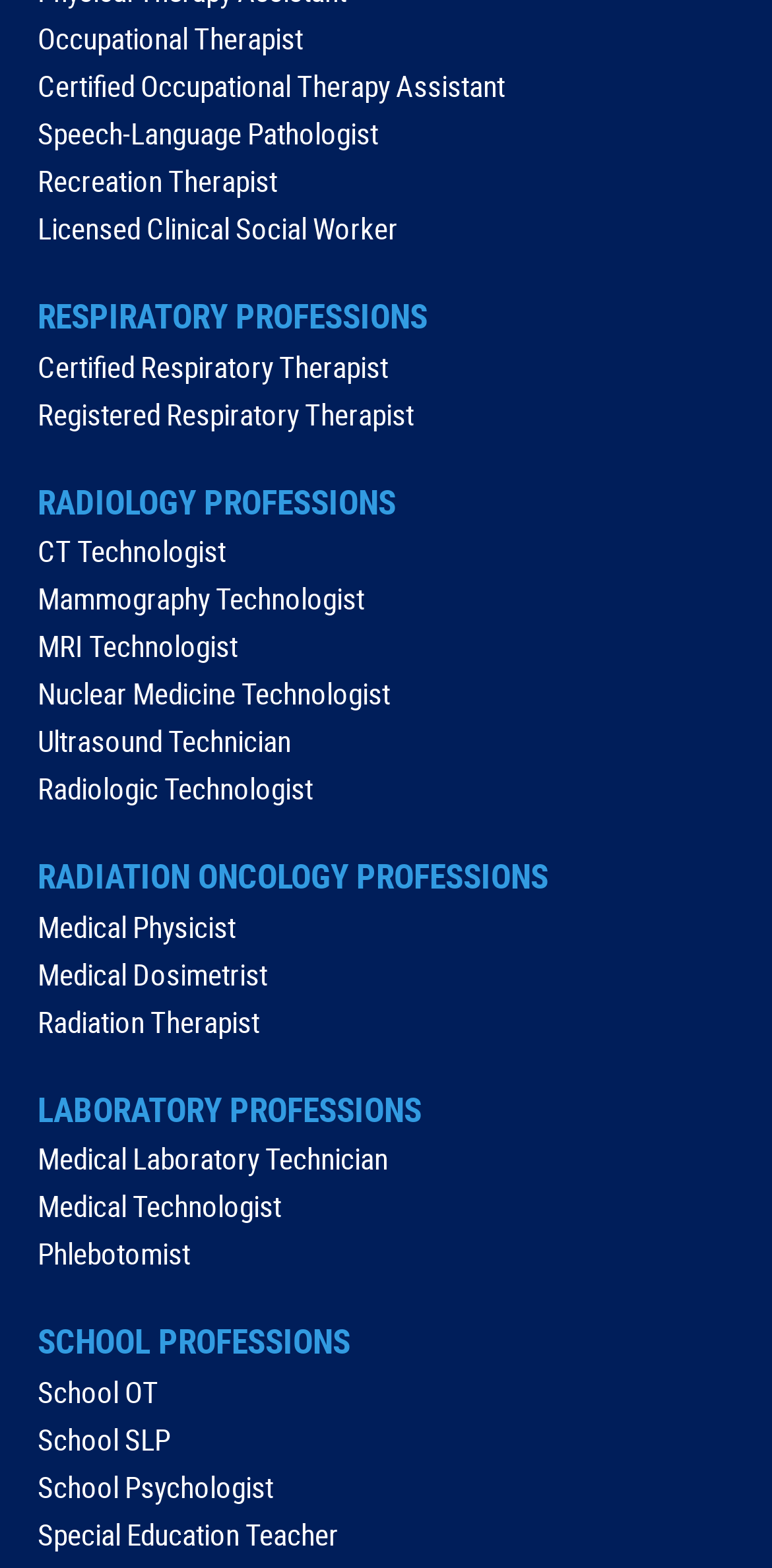What is the last profession listed?
Could you answer the question with a detailed and thorough explanation?

I looked at the last link on the webpage, which has a bounding box coordinate of [0.049, 0.965, 0.439, 0.99]. The OCR text of this link is 'Special Education Teacher', which indicates that it is the last profession listed.